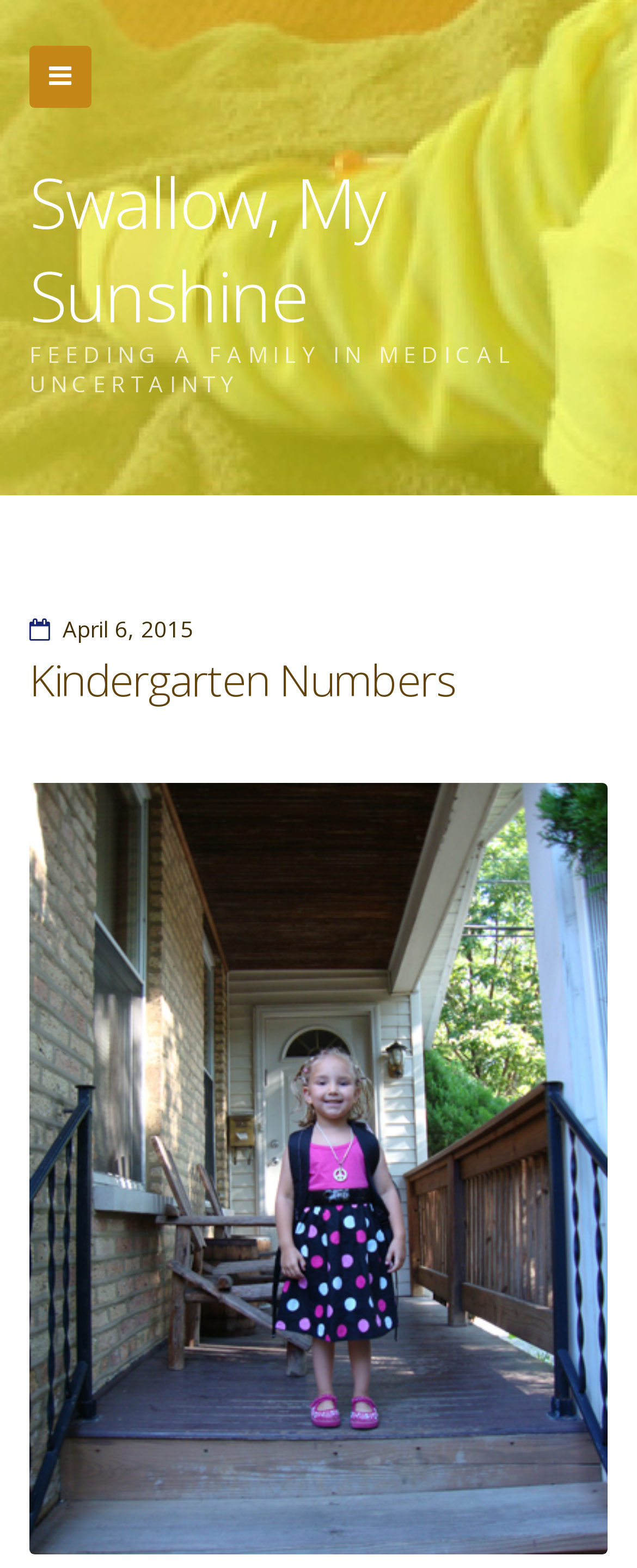Respond to the question with just a single word or phrase: 
What is the date mentioned in the article?

April 6, 2015